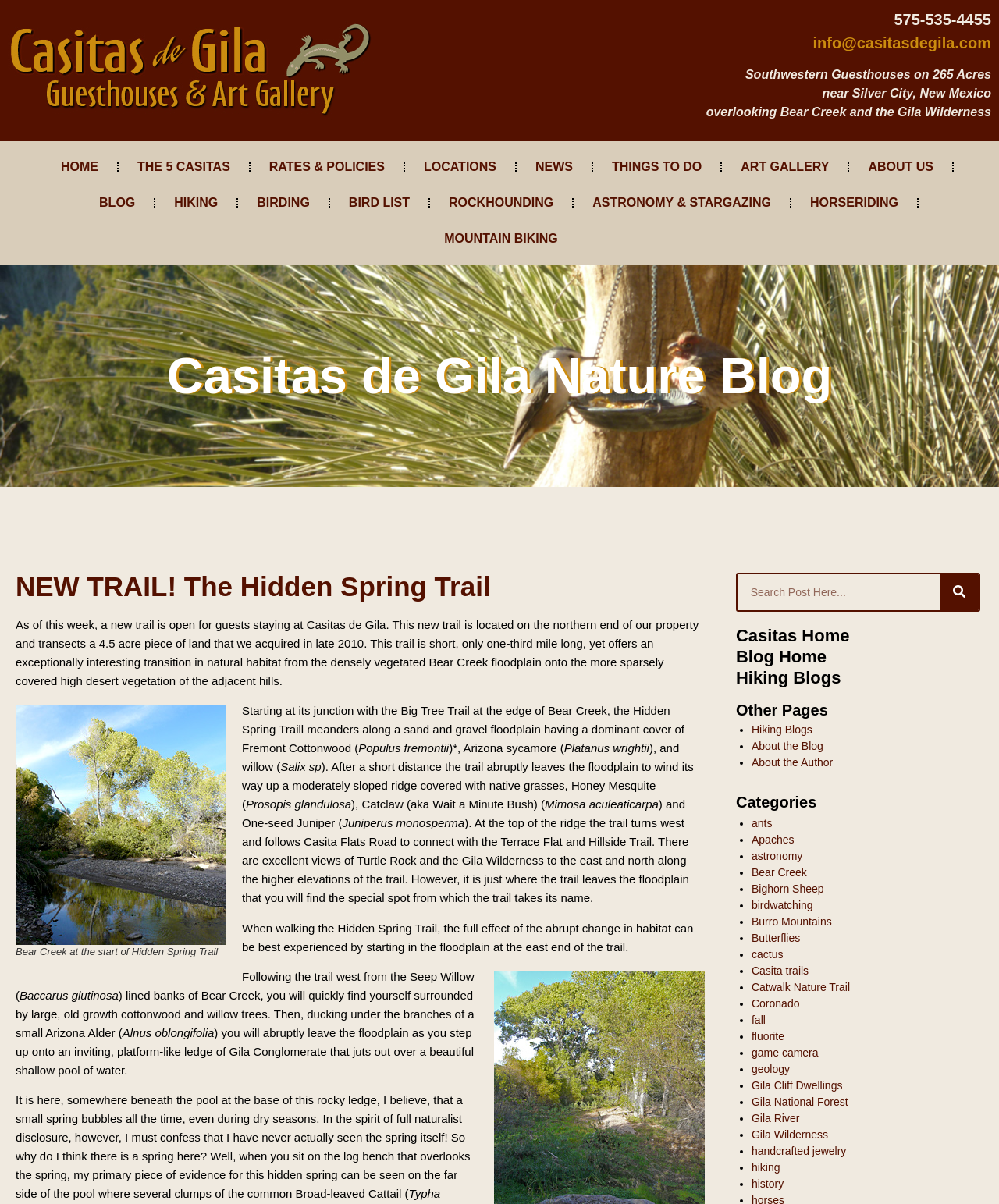What is the type of tree mentioned in the blog post?
Please answer using one word or phrase, based on the screenshot.

Fremont Cottonwood